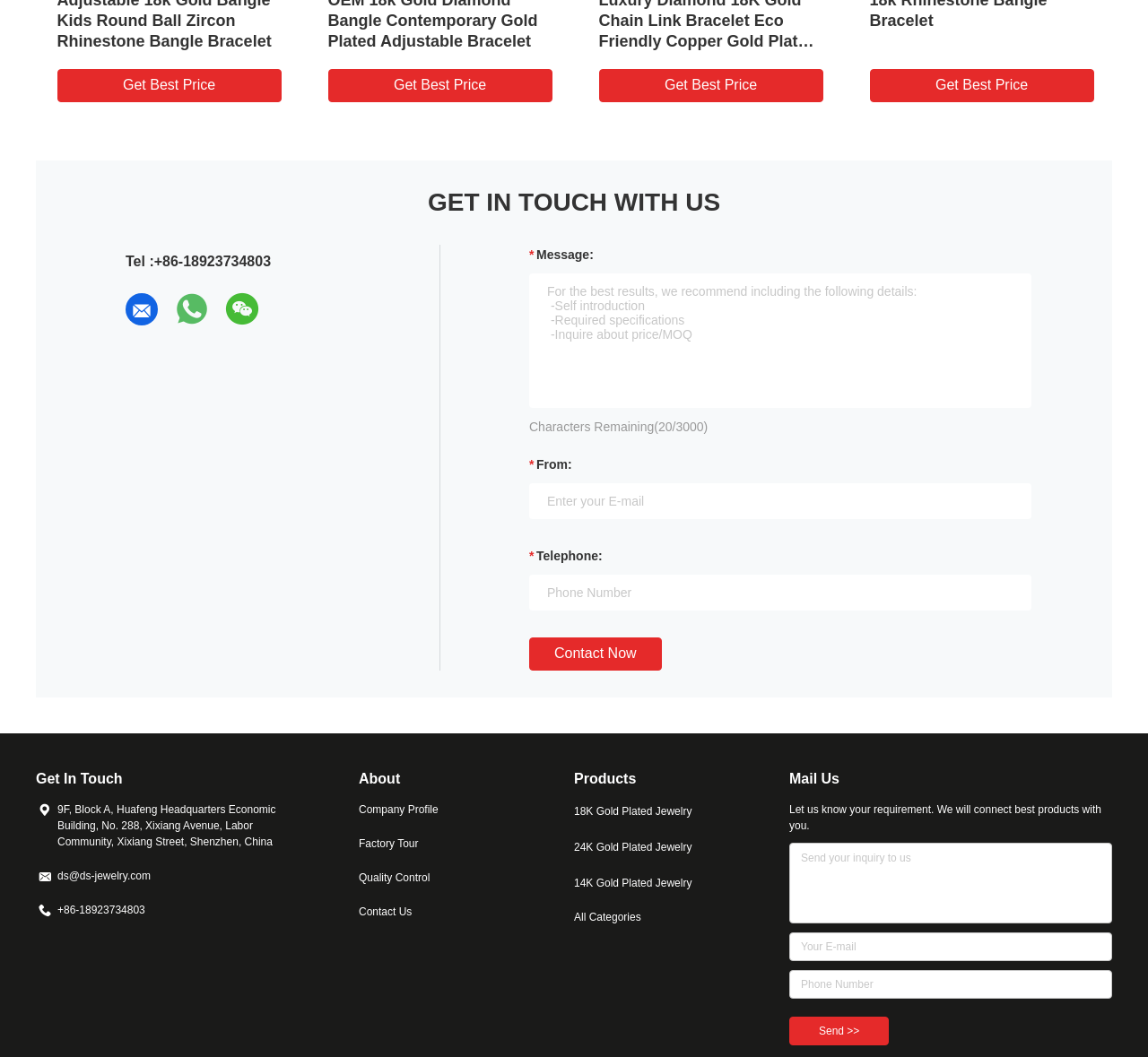Pinpoint the bounding box coordinates for the area that should be clicked to perform the following instruction: "Send an inquiry to us".

[0.688, 0.962, 0.775, 0.989]